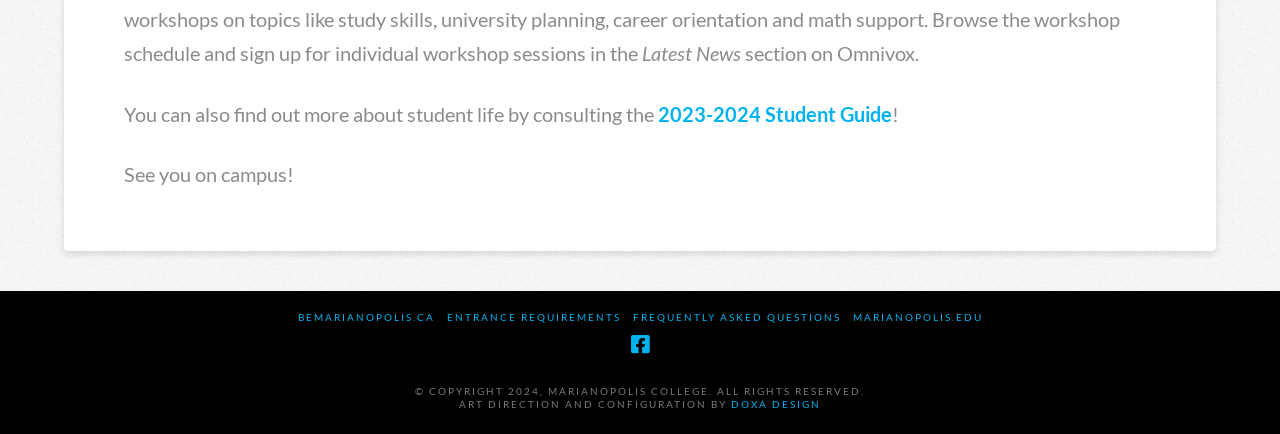What is the URL of the college's website?
Provide a detailed and well-explained answer to the question.

The answer can be found by looking at the link element with the text 'MARIANOPOLIS.EDU' which is located at the bottom of the webpage, indicating that it is the URL of the college's website.